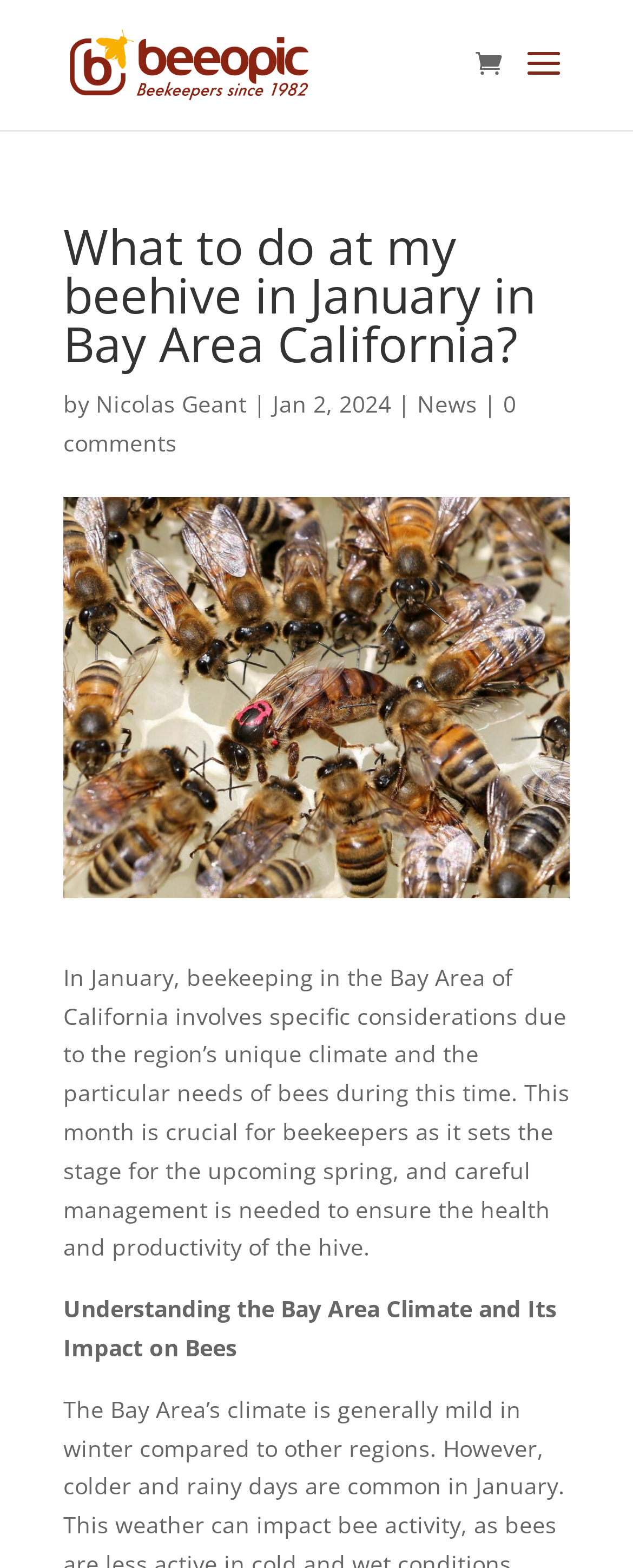Using the element description: "News", determine the bounding box coordinates for the specified UI element. The coordinates should be four float numbers between 0 and 1, [left, top, right, bottom].

[0.659, 0.248, 0.754, 0.267]